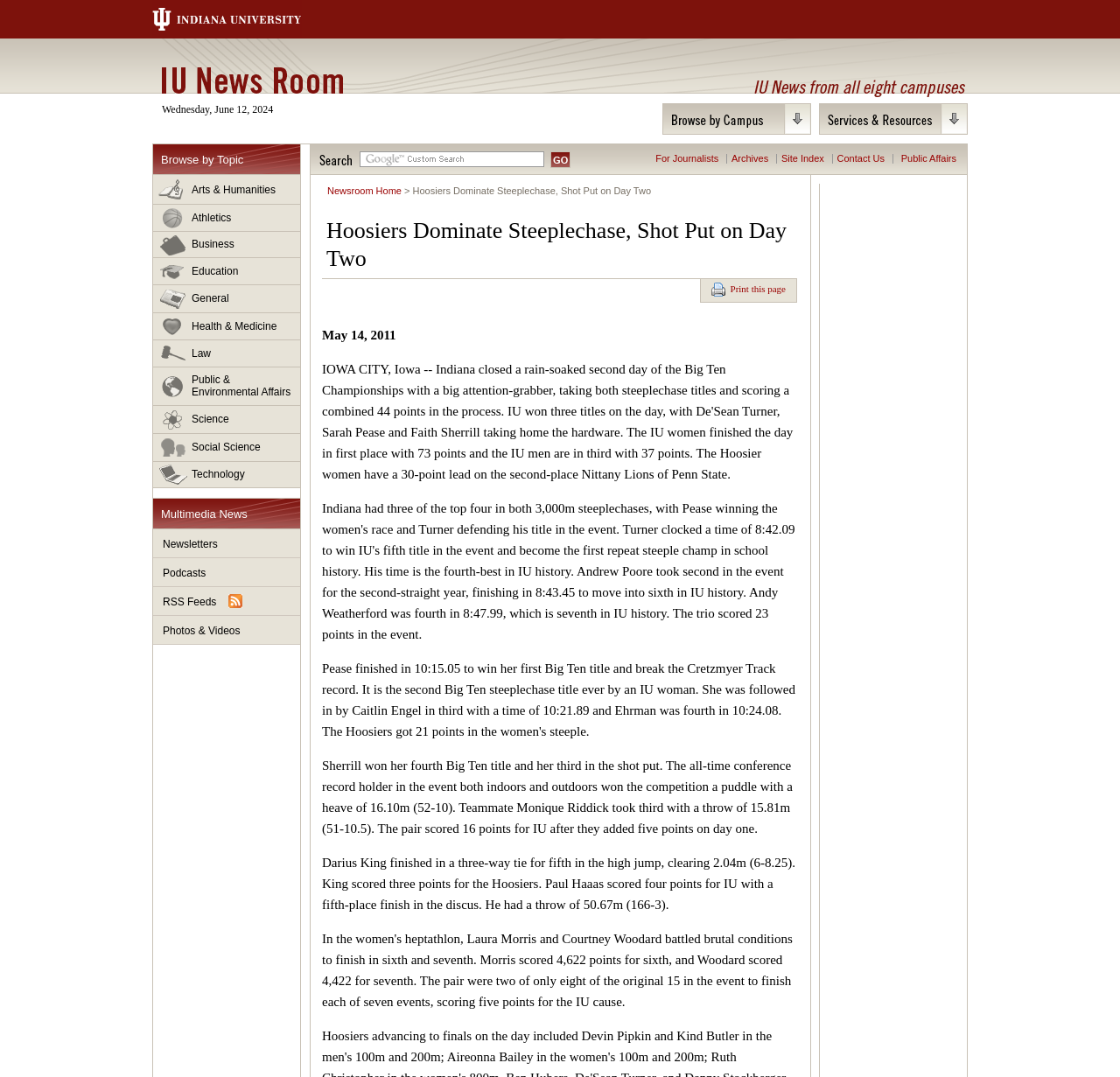What is the date of the news?
Look at the image and construct a detailed response to the question.

I found the date of the news by looking at the static text element that says 'May 14, 2011' which is located below the heading 'Hoosiers Dominate Steeplechase, Shot Put on Day Two'.